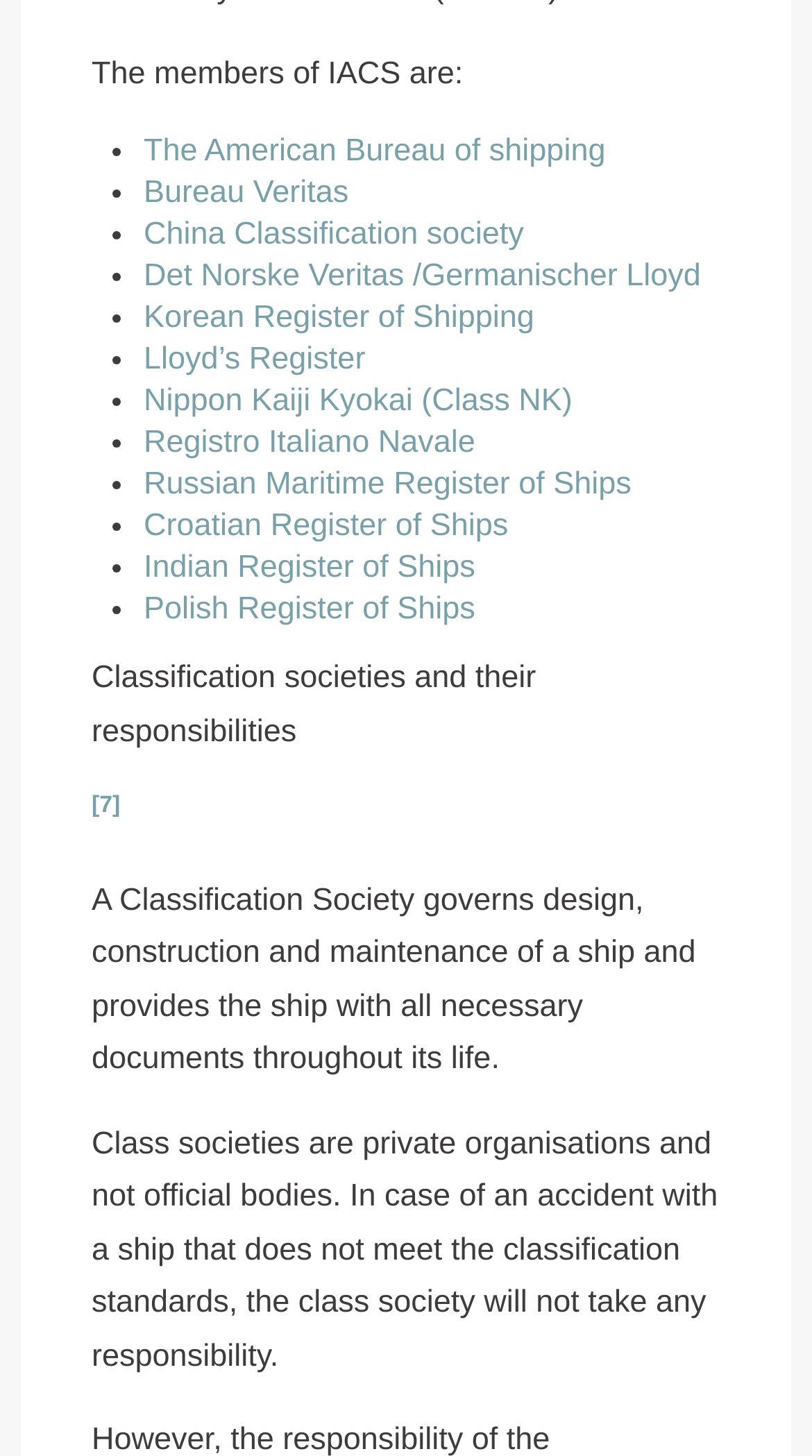Provide a one-word or short-phrase answer to the question:
Are Class societies official bodies?

No